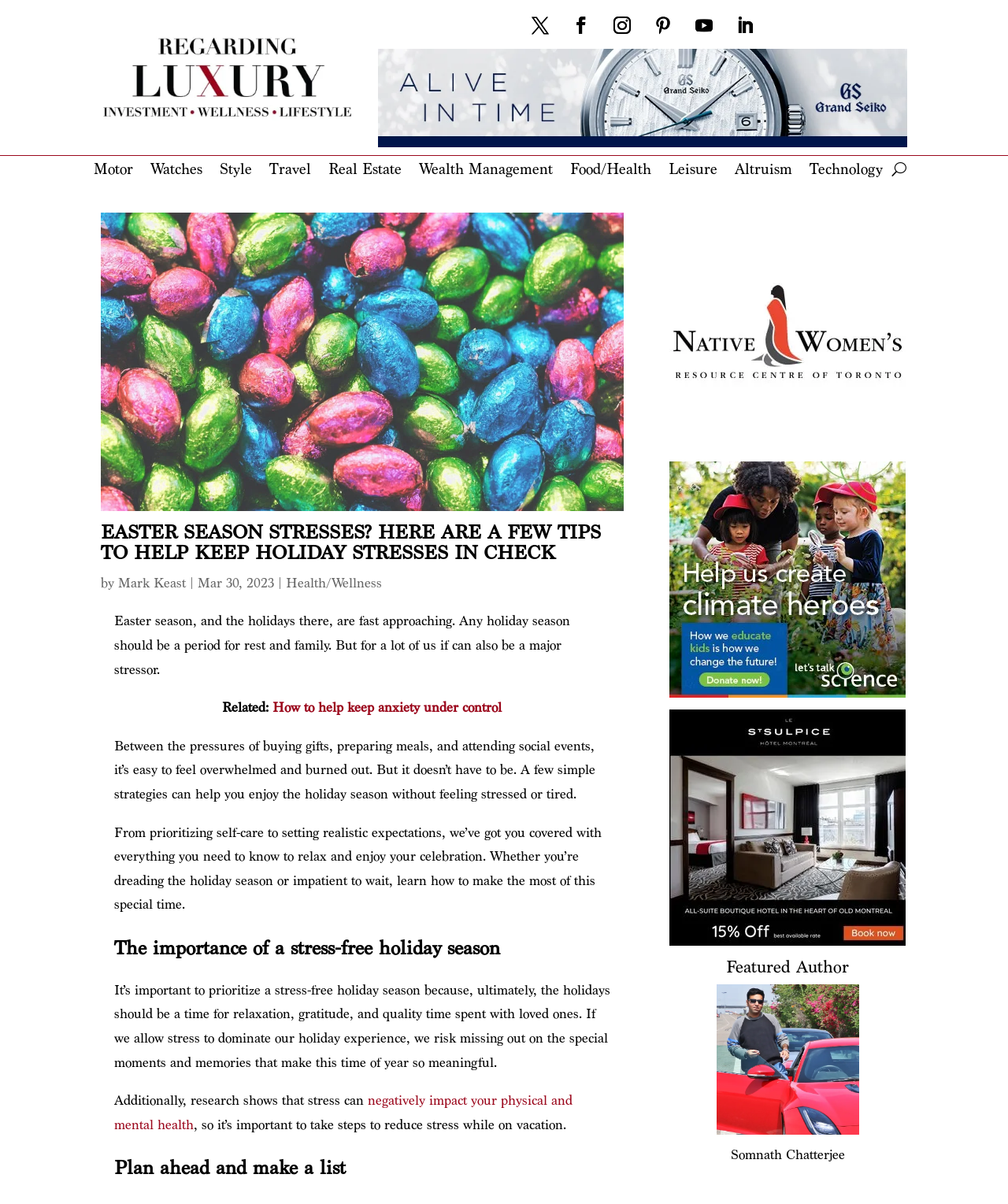Using the elements shown in the image, answer the question comprehensively: How many images are there in the article?

There are several images in the article, including the 'Regarding Luxury banner' image, the 'SEIKO' image, the image in the middle of the article, the image in the 'Featured Author' section, and the image in the 'Le Saint-Sulpice Hôtel Montréal' link. Counting these images gives a total of 5.